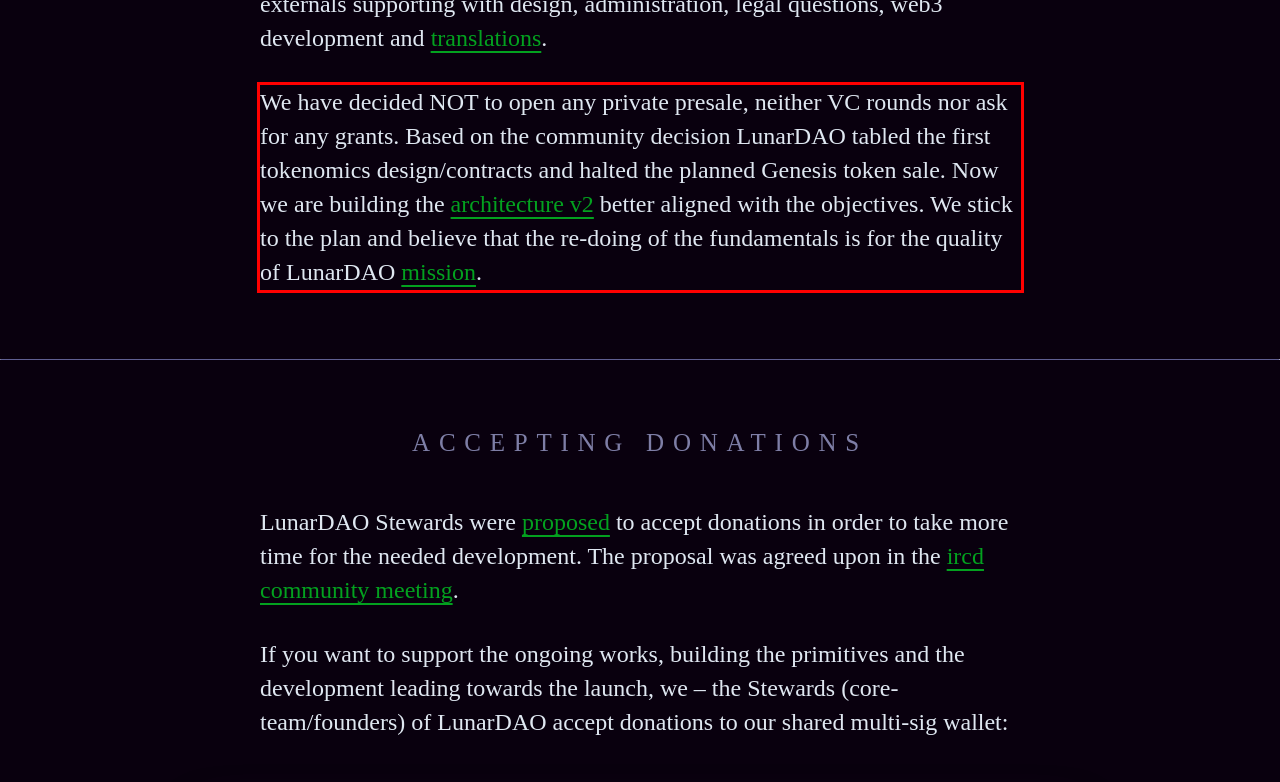Analyze the red bounding box in the provided webpage screenshot and generate the text content contained within.

We have decided NOT to open any private presale, neither VC rounds nor ask for any grants. Based on the community decision LunarDAO tabled the first tokenomics design/contracts and halted the planned Genesis token sale. Now we are building the architecture v2 better aligned with the objectives. We stick to the plan and believe that the re-doing of the fundamentals is for the quality of LunarDAO mission.